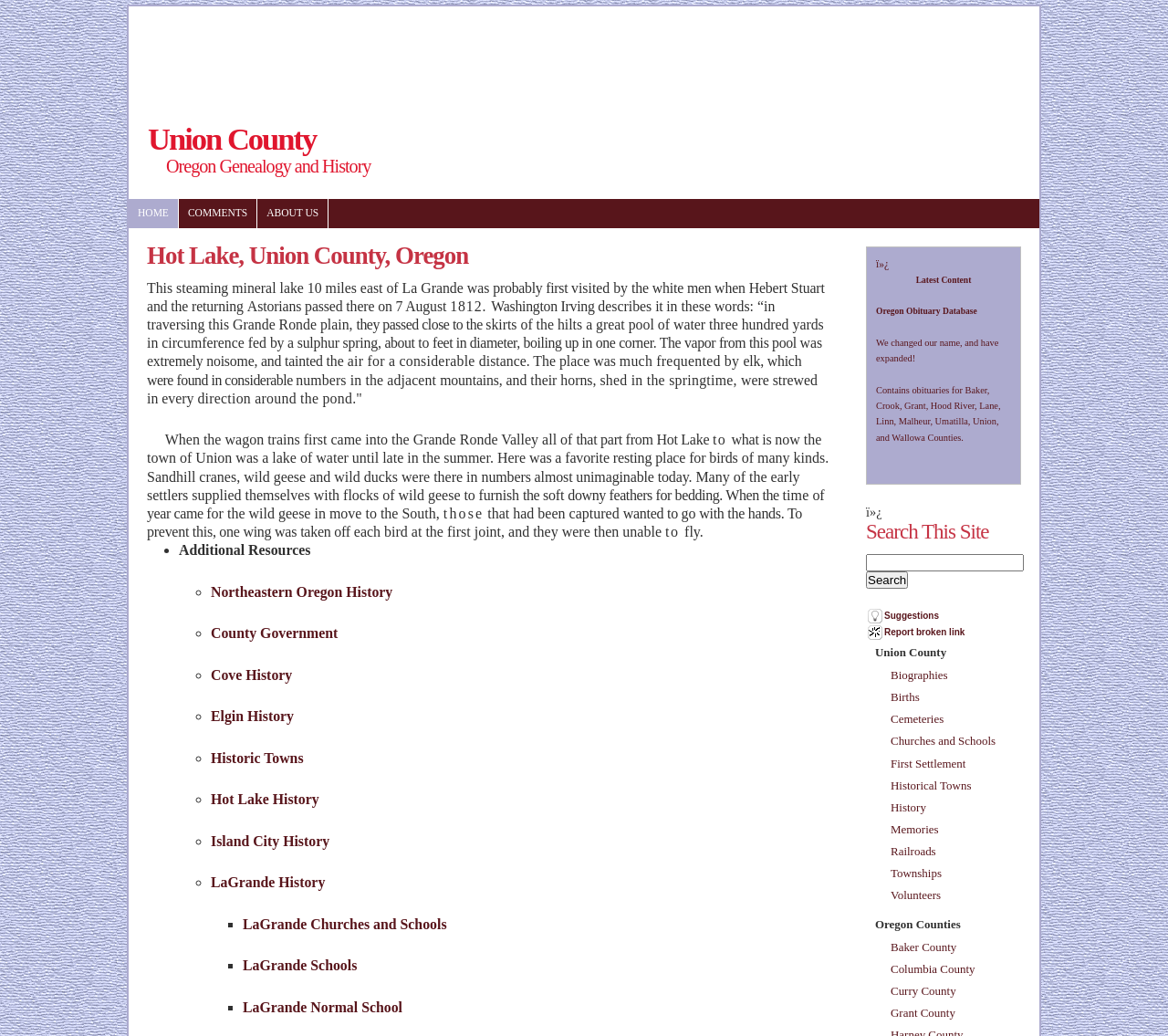Locate the bounding box coordinates of the element's region that should be clicked to carry out the following instruction: "Explore recognition". The coordinates need to be four float numbers between 0 and 1, i.e., [left, top, right, bottom].

None